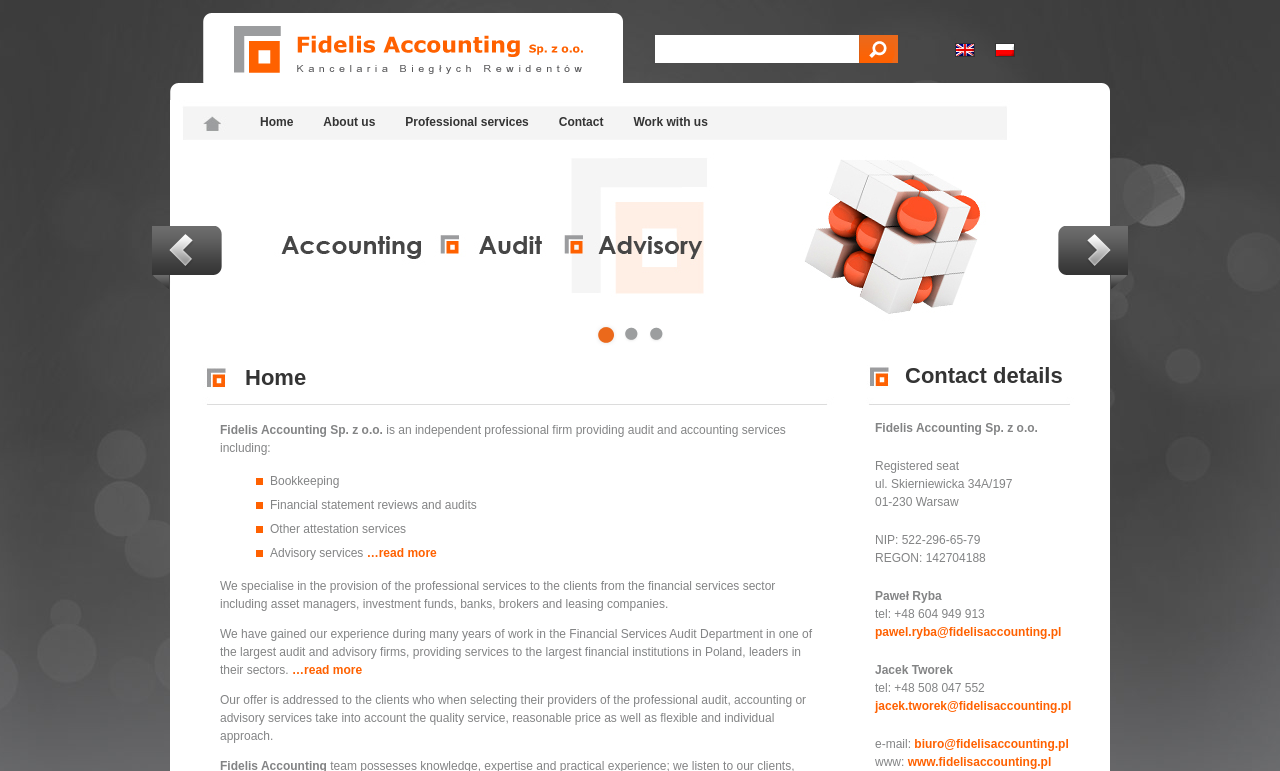Identify the bounding box coordinates of the clickable region required to complete the instruction: "contact Pawel Ryba". The coordinates should be given as four float numbers within the range of 0 and 1, i.e., [left, top, right, bottom].

[0.684, 0.811, 0.829, 0.829]